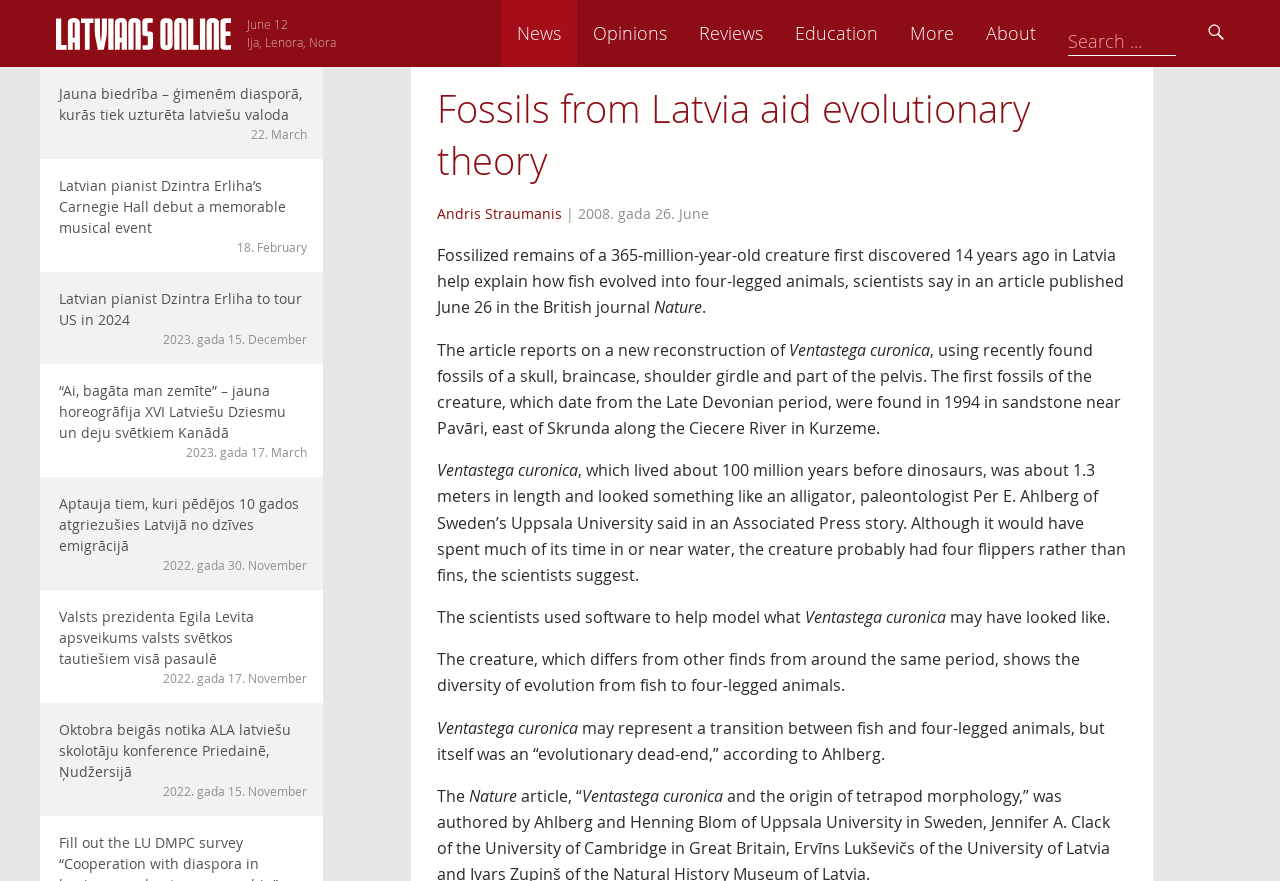How long was the creature?
Please provide a single word or phrase as your answer based on the screenshot.

About 1.3 meters